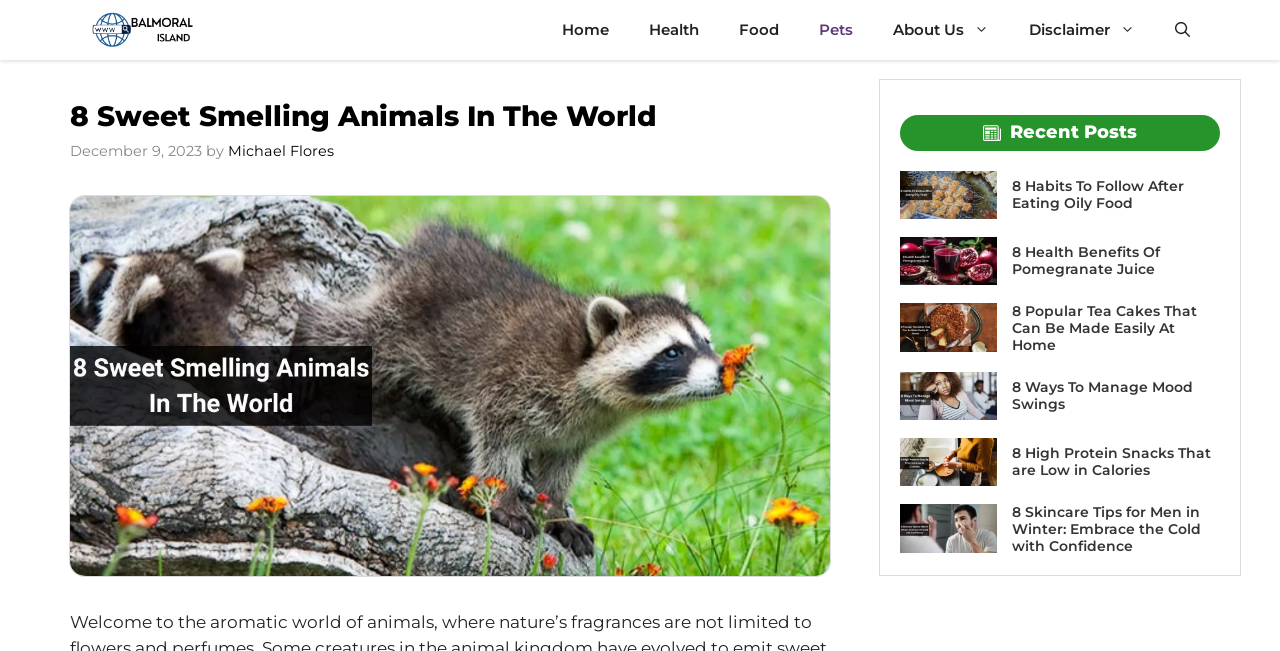Offer a detailed explanation of the webpage layout and contents.

This webpage is about a blog post titled "8 Sweet Smelling Animals In The World". At the top, there is a navigation bar with 7 links: "Balmoral Island", "Home", "Health", "Food", "Pets", "About Us", and "Disclaimer". On the right side of the navigation bar, there is a search bar link.

Below the navigation bar, there is a header section with a title "8 Sweet Smelling Animals In The World" and a timestamp "December 9, 2023" by "Michael Flores". There is also a large image related to the blog post.

On the right side of the page, there is a section titled "Recent Posts" with 6 articles listed. Each article has a thumbnail image, a title, and a link to the article. The titles of the articles are "8 Habits To Follow After Eating Oily Food", "8 Health Benefits Of Pomegranate Juice", "8 Popular Tea Cakes That Can Be Made Easily At Home", "8 Ways To Manage Mood Swings", "8 High Protein Snacks That are Low in Calories", and "8 Skincare Tips for Men in Winter: Embrace the Cold with Confidence".